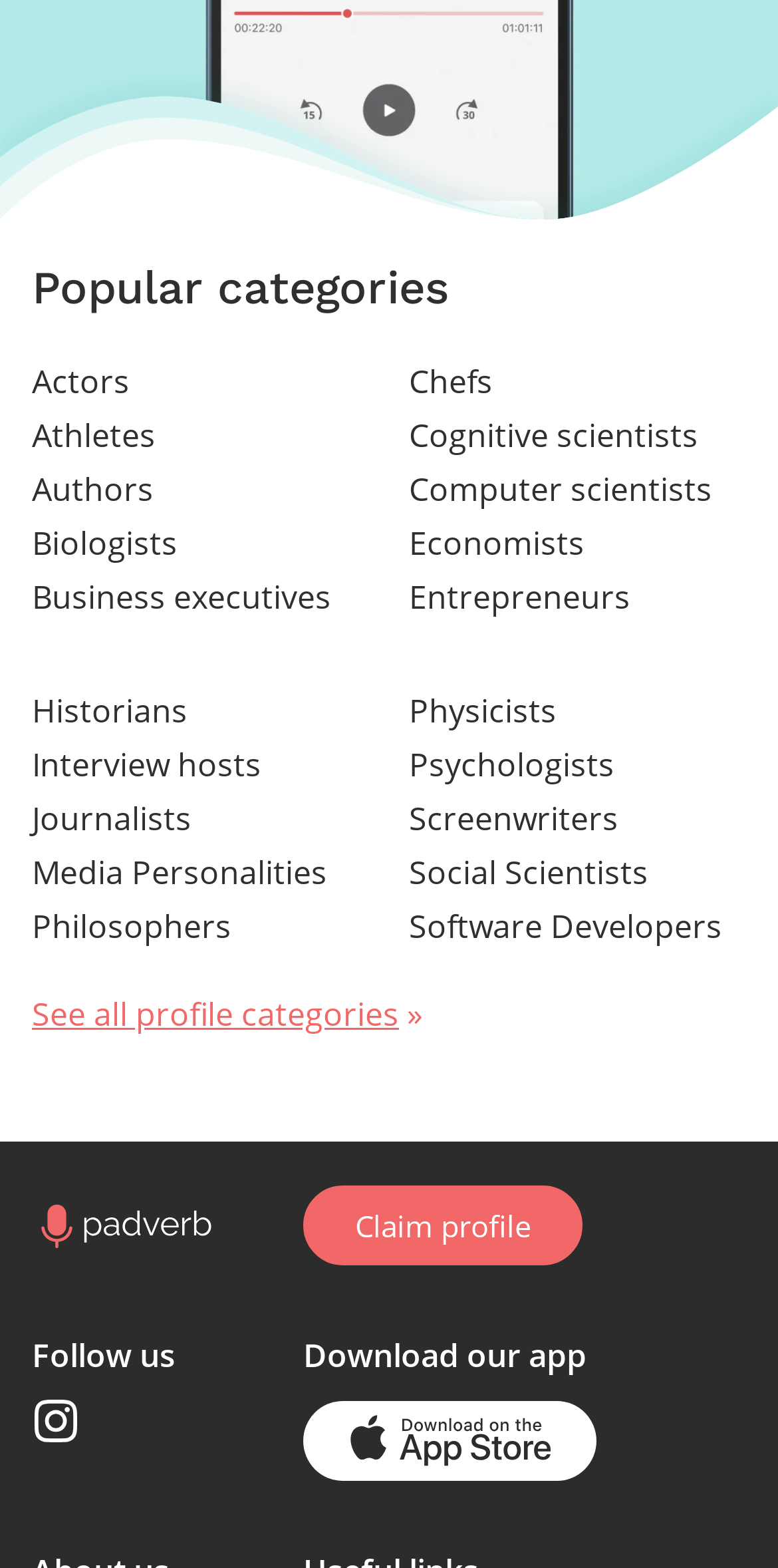Please determine the bounding box coordinates of the area that needs to be clicked to complete this task: 'Click Read More'. The coordinates must be four float numbers between 0 and 1, formatted as [left, top, right, bottom].

None